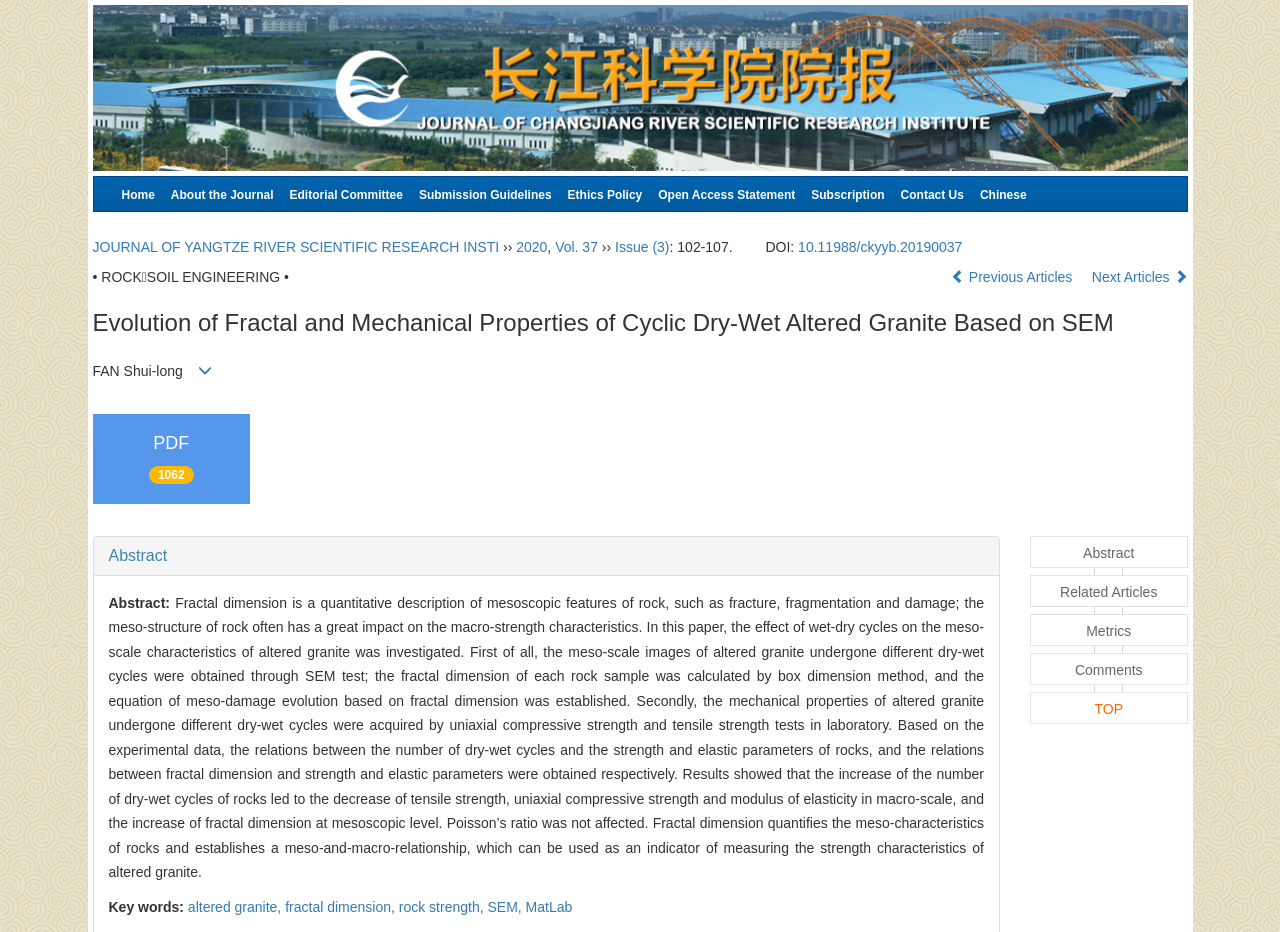Please provide the bounding box coordinate of the region that matches the element description: Related Articles. Coordinates should be in the format (top-left x, top-left y, bottom-right x, bottom-right y) and all values should be between 0 and 1.

[0.805, 0.617, 0.928, 0.651]